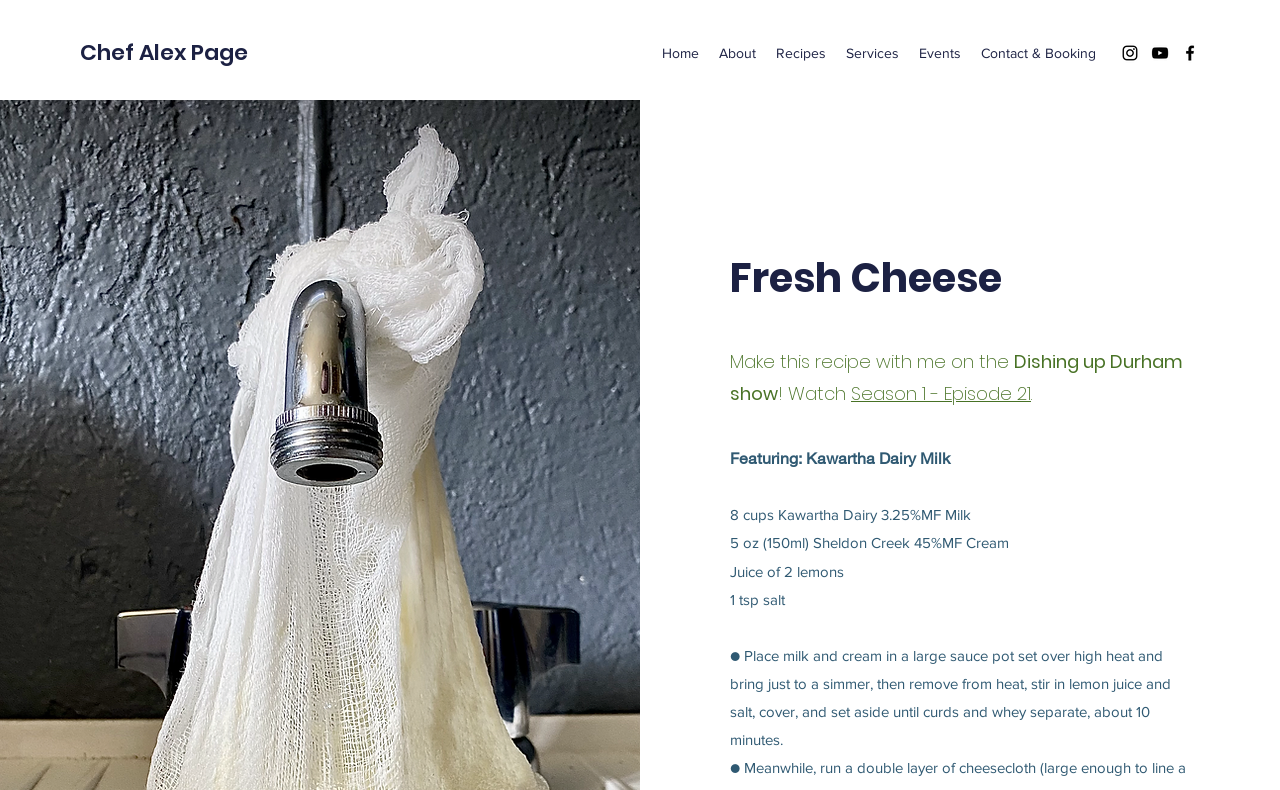Find the bounding box coordinates for the area that must be clicked to perform this action: "Read the recipe description".

[0.57, 0.442, 0.792, 0.473]